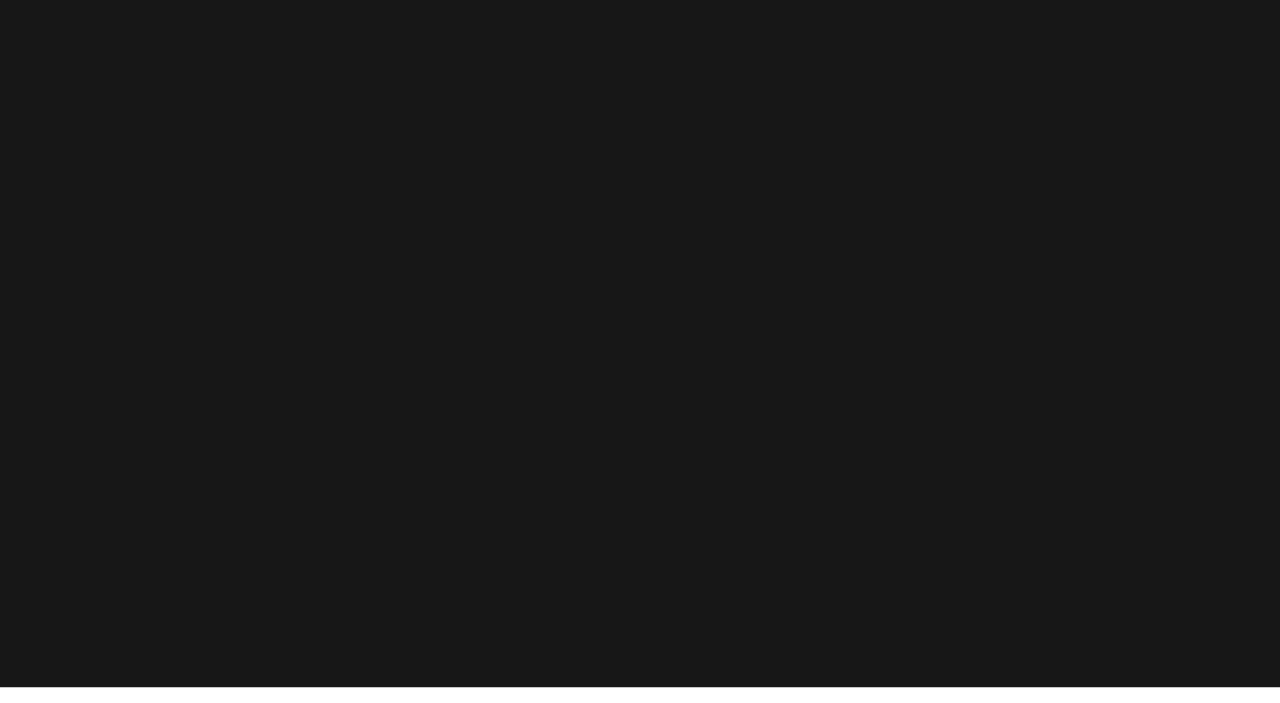What services does Direct Sportslink offer?
Provide a detailed answer to the question, using the image to inform your response.

Based on the links provided on the webpage, Direct Sportslink offers various services including sports camps, celebrity endorsements, virtual appearances, corporate appearances, social postings, speaking engagements, autograph signings, and VIP meet and greets.